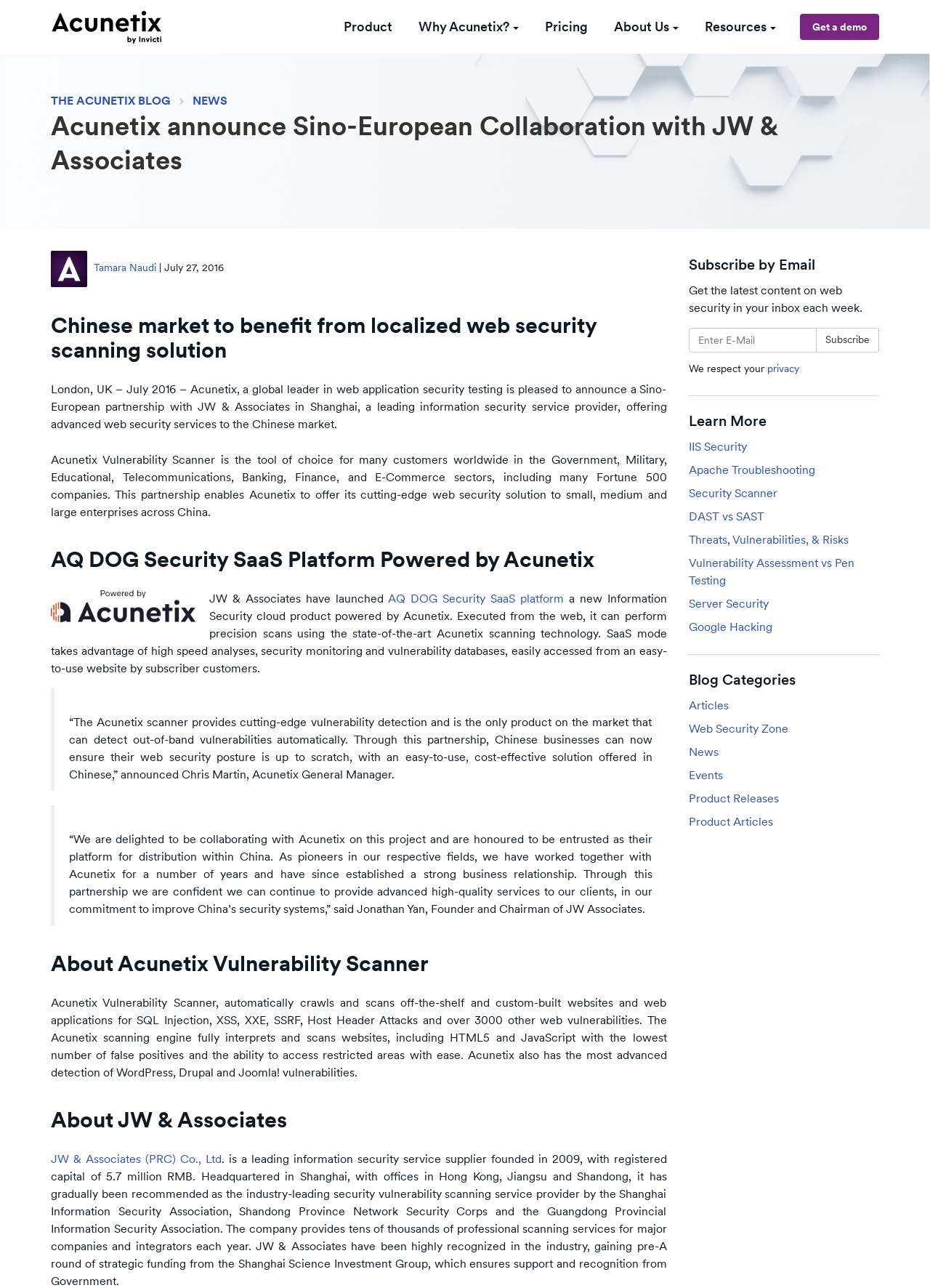Determine the bounding box coordinates for the area you should click to complete the following instruction: "Read the latest news".

[0.207, 0.072, 0.245, 0.085]